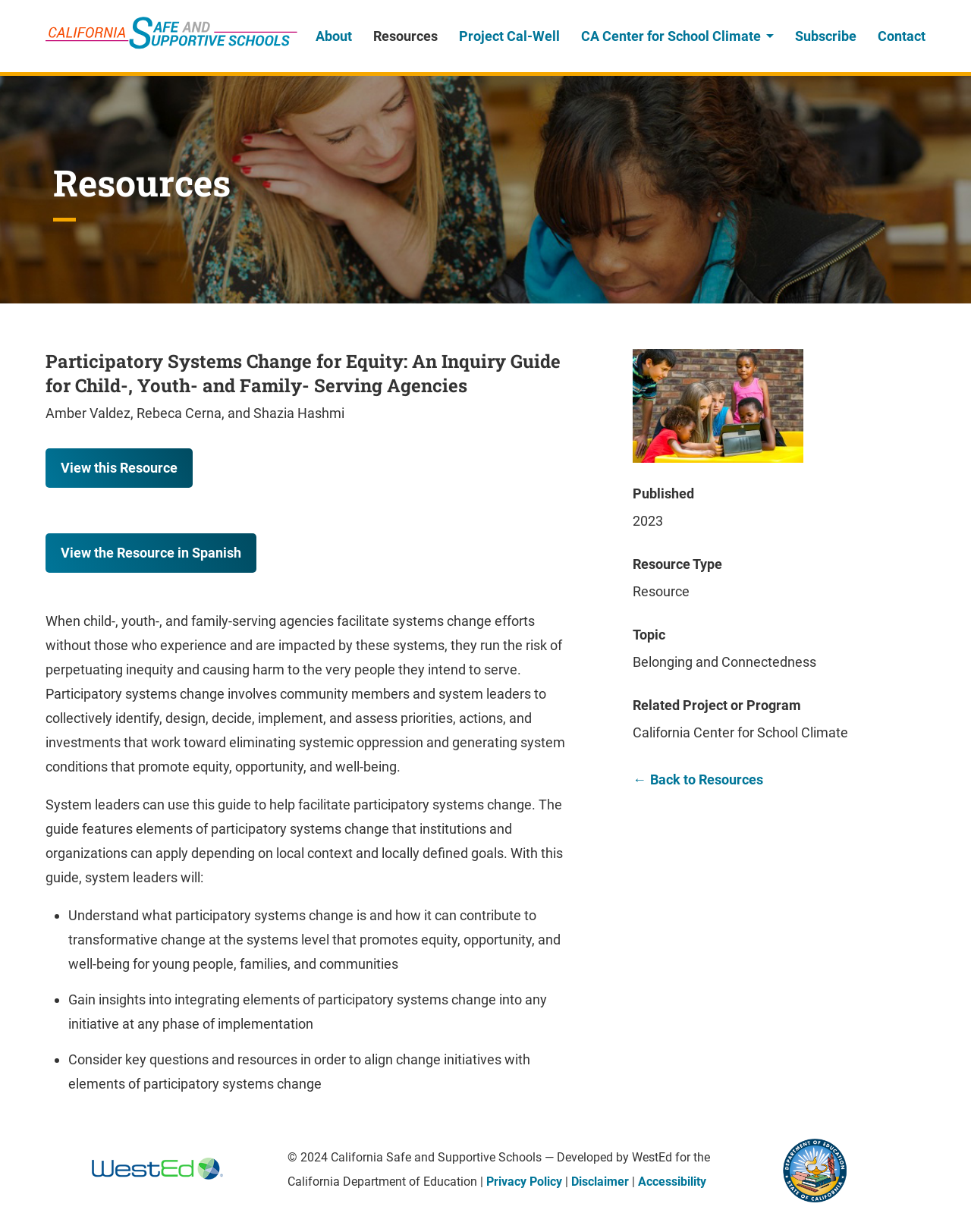What is the year this resource was published?
Look at the image and answer the question using a single word or phrase.

2023